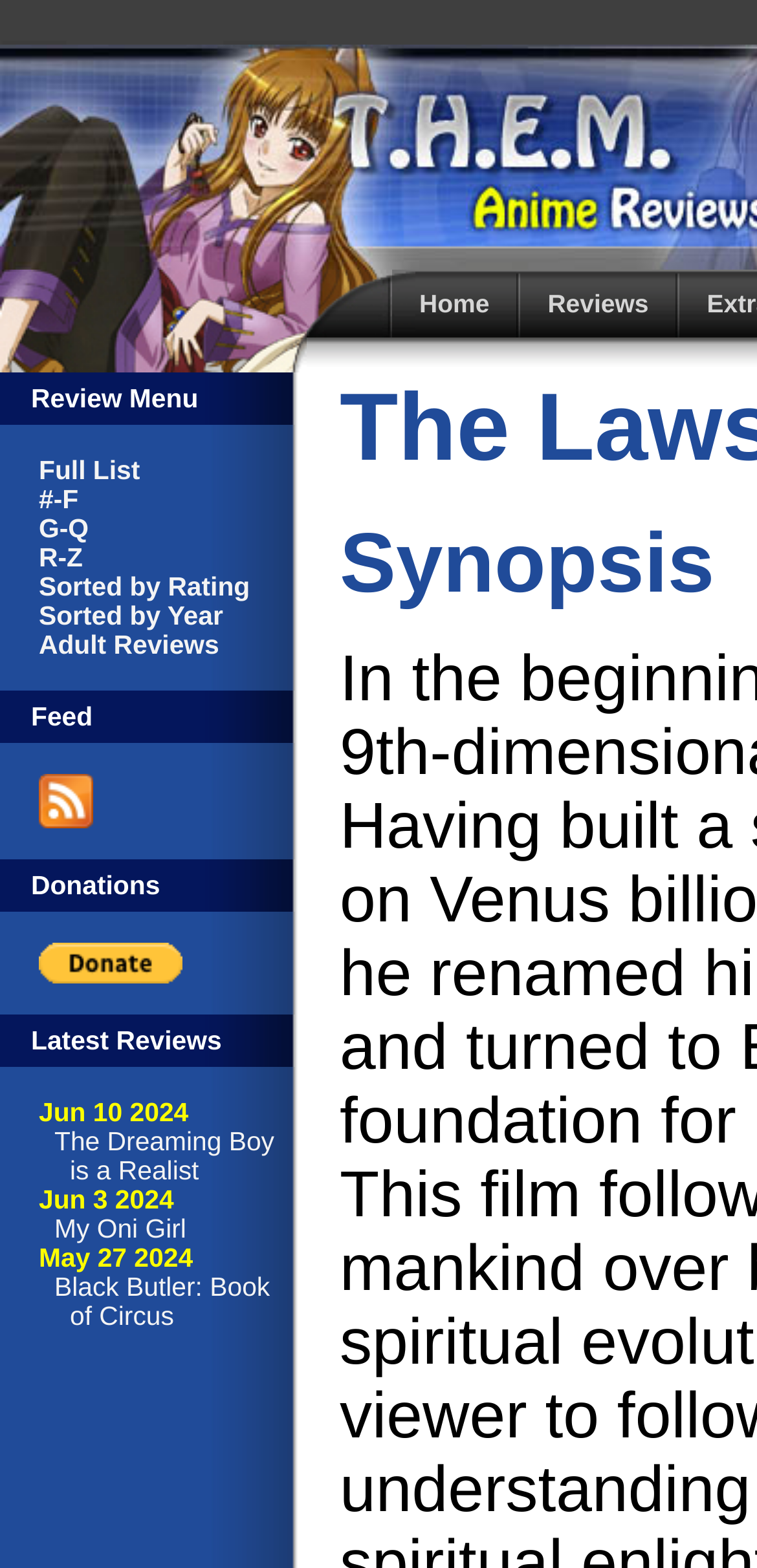Identify the bounding box coordinates of the region I need to click to complete this instruction: "read review of The Dreaming Boy is a Realist".

[0.072, 0.719, 0.362, 0.756]